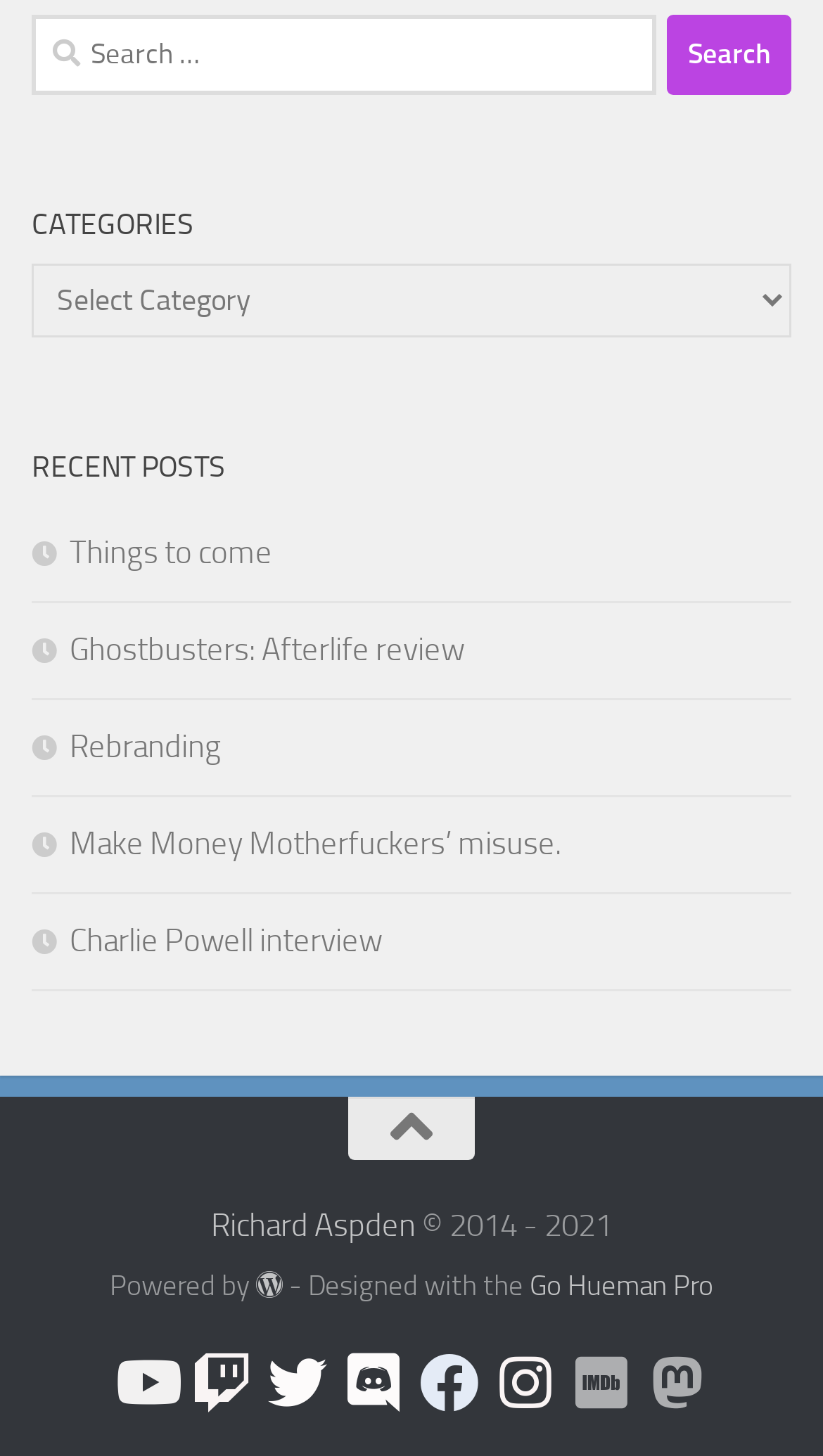Please locate the bounding box coordinates for the element that should be clicked to achieve the following instruction: "Select a category". Ensure the coordinates are given as four float numbers between 0 and 1, i.e., [left, top, right, bottom].

[0.038, 0.181, 0.962, 0.232]